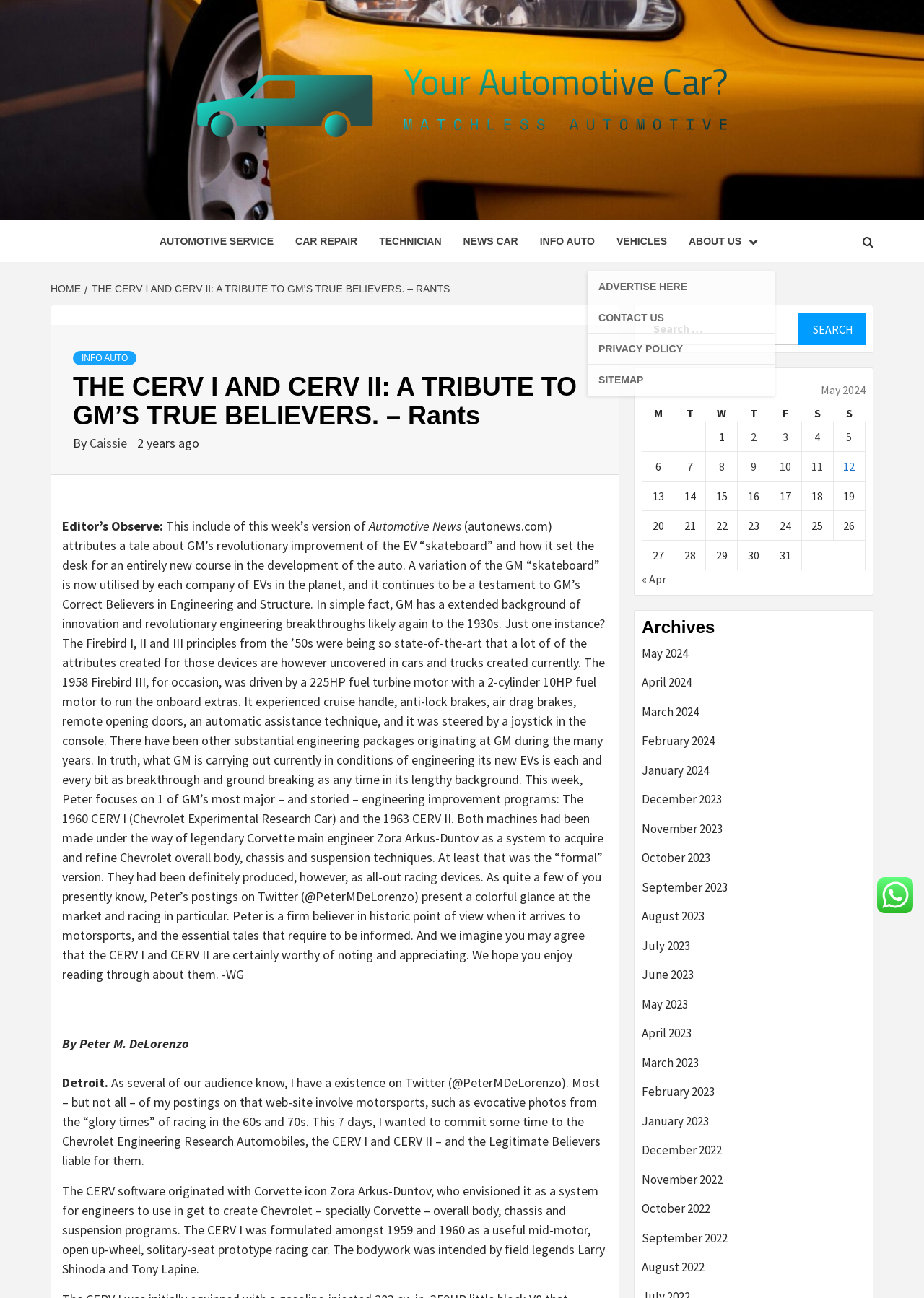What is the date of the article?
Please provide a comprehensive answer to the question based on the webpage screenshot.

The date of the article can be found at the top of the webpage, where it says '2 years ago' next to the author's name.